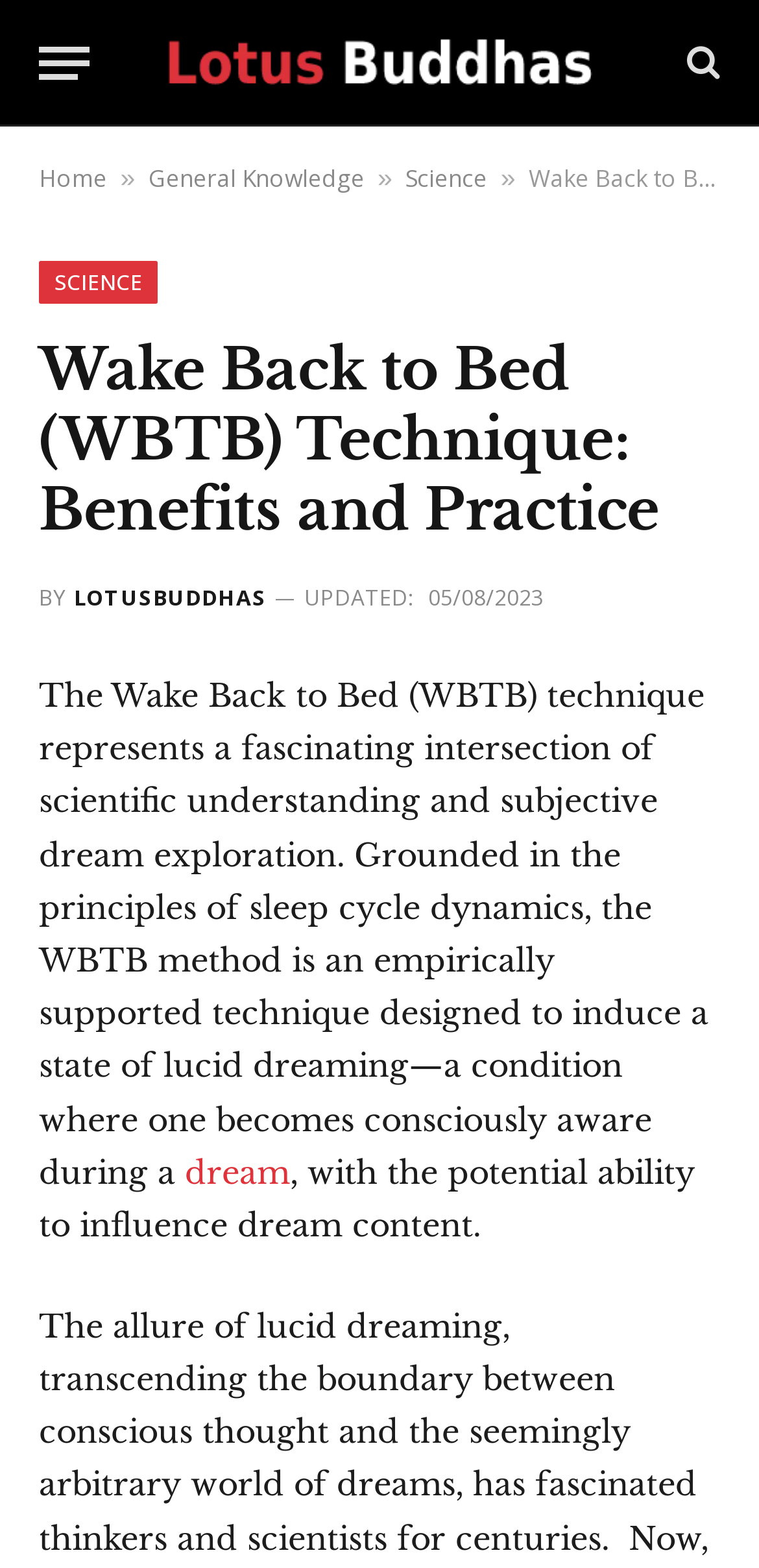What is the date mentioned in the webpage?
Please provide a comprehensive answer to the question based on the webpage screenshot.

I found the time element with the text '05/08/2023' at coordinates [0.564, 0.372, 0.716, 0.39], which is nested inside the time element at the same coordinates.